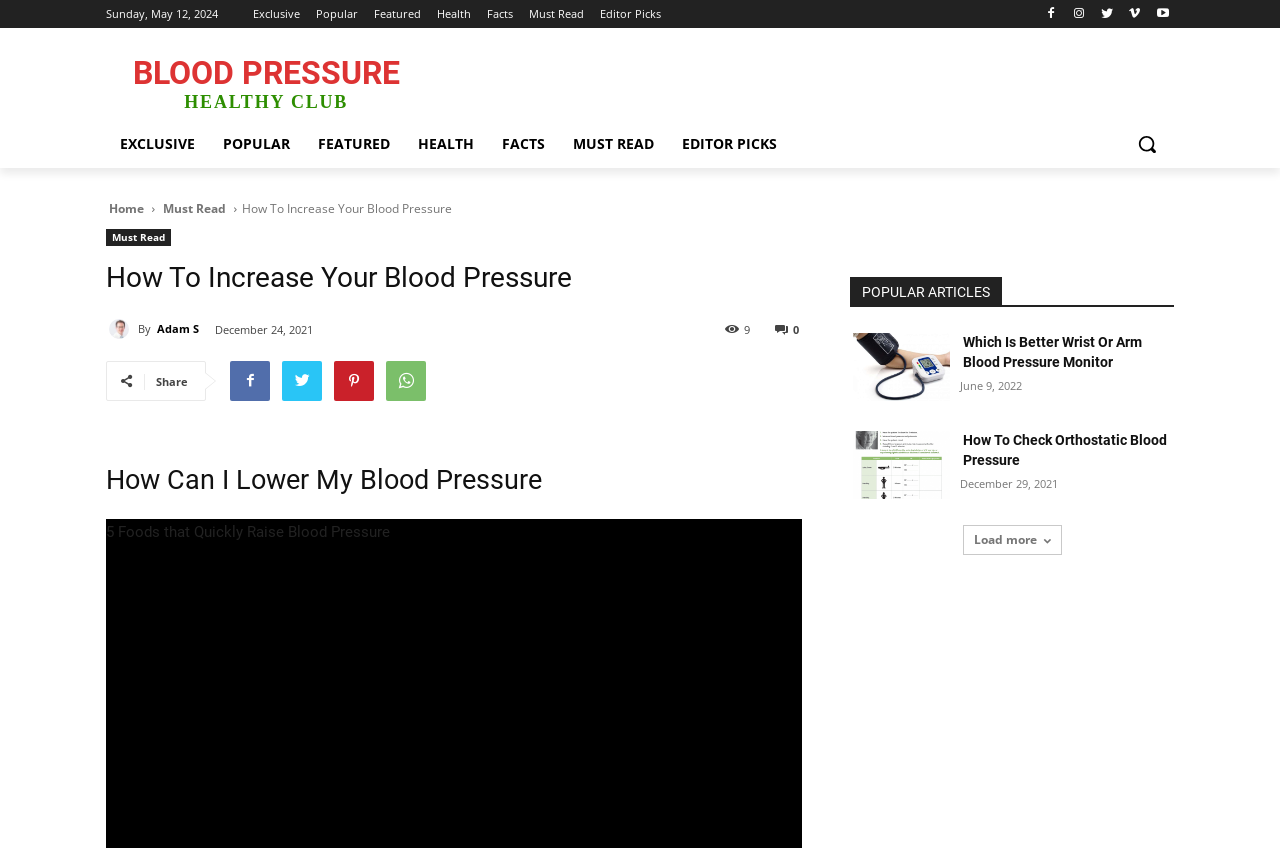Locate the bounding box coordinates of the element's region that should be clicked to carry out the following instruction: "Load more articles". The coordinates need to be four float numbers between 0 and 1, i.e., [left, top, right, bottom].

[0.752, 0.619, 0.829, 0.655]